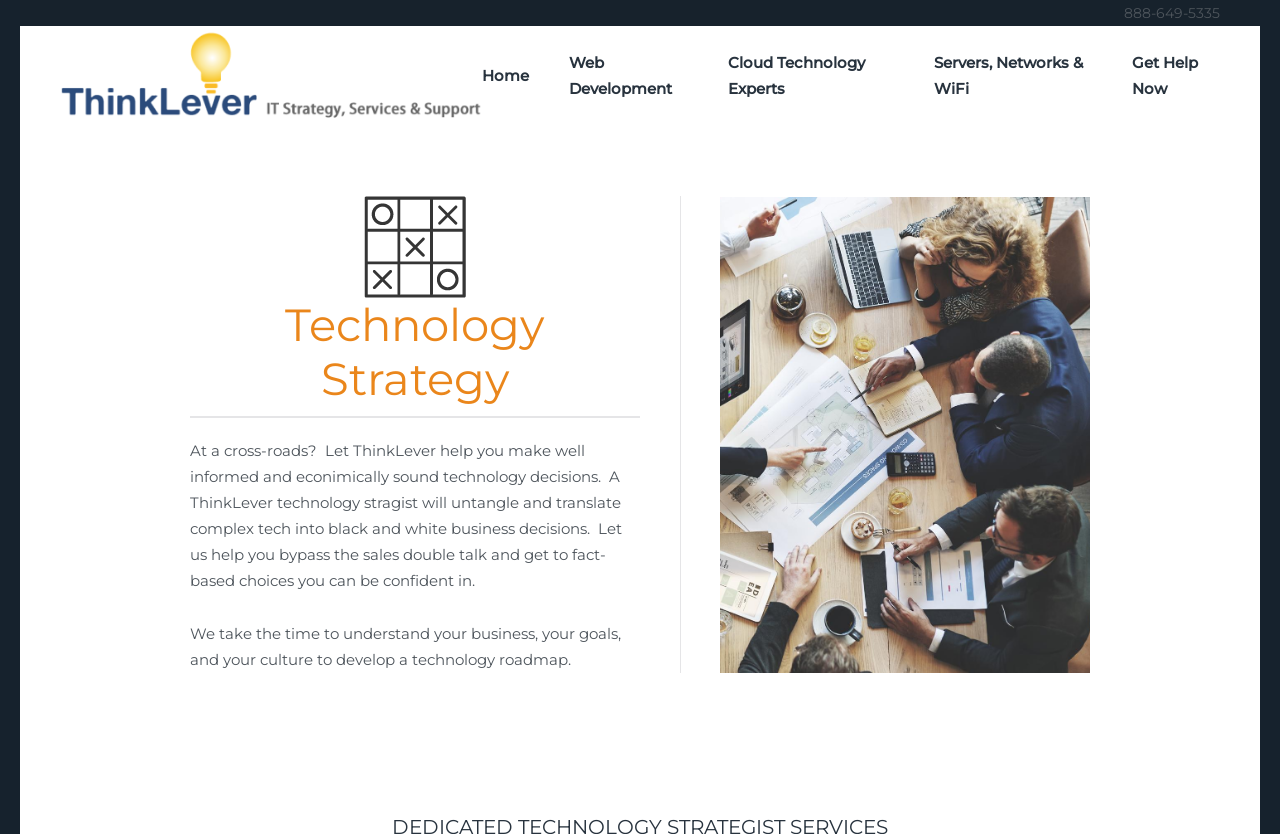Find the bounding box of the web element that fits this description: "Get Help Now".

[0.884, 0.032, 0.953, 0.152]